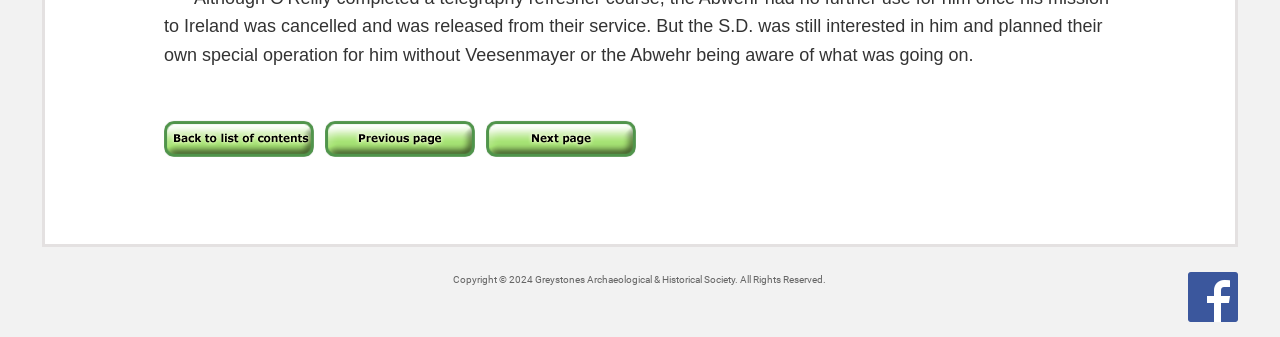How many links are in the top navigation?
Based on the image, give a concise answer in the form of a single word or short phrase.

3